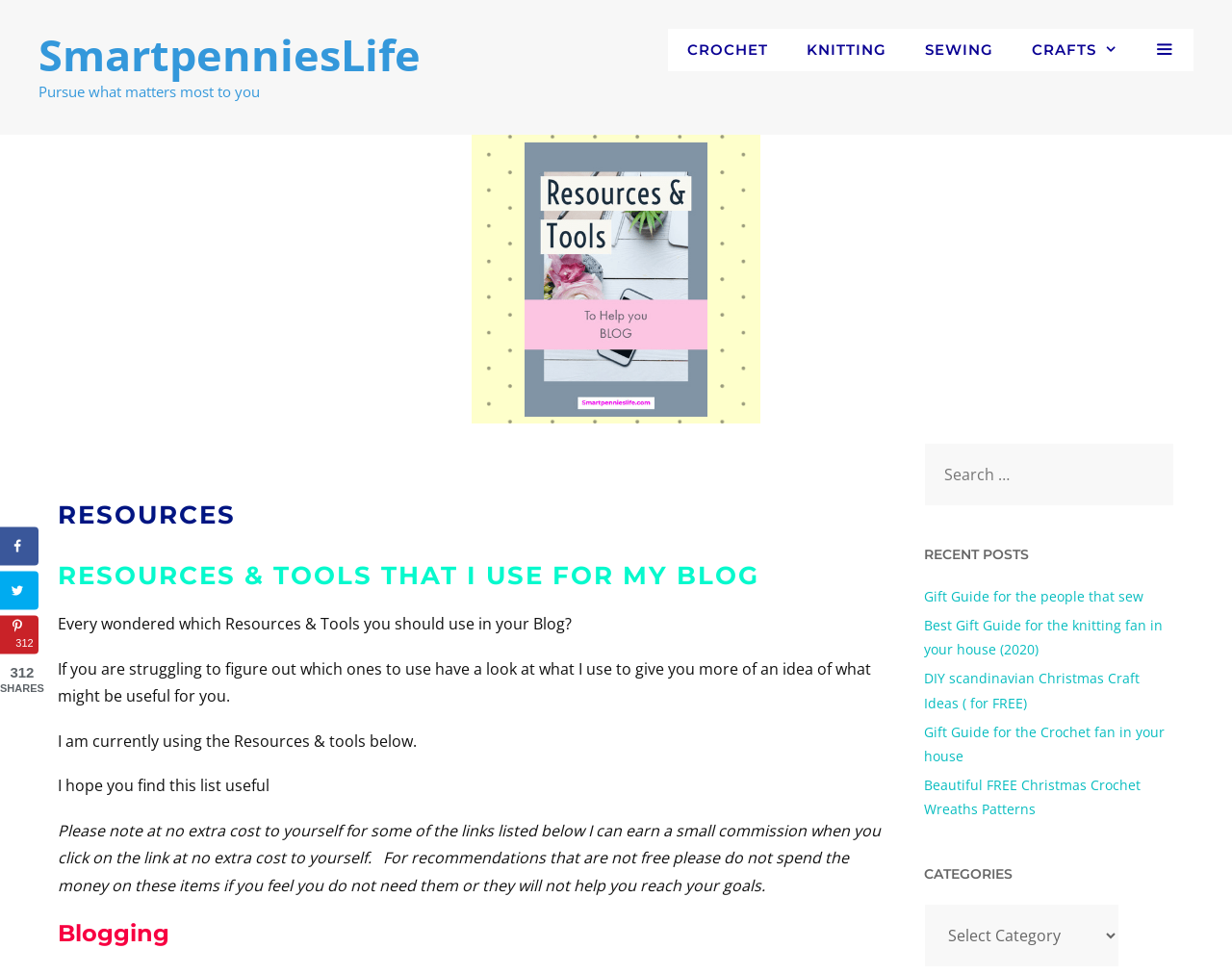What is the author's advice regarding paid resources?
Using the image as a reference, give a one-word or short phrase answer.

Do not spend money if not needed